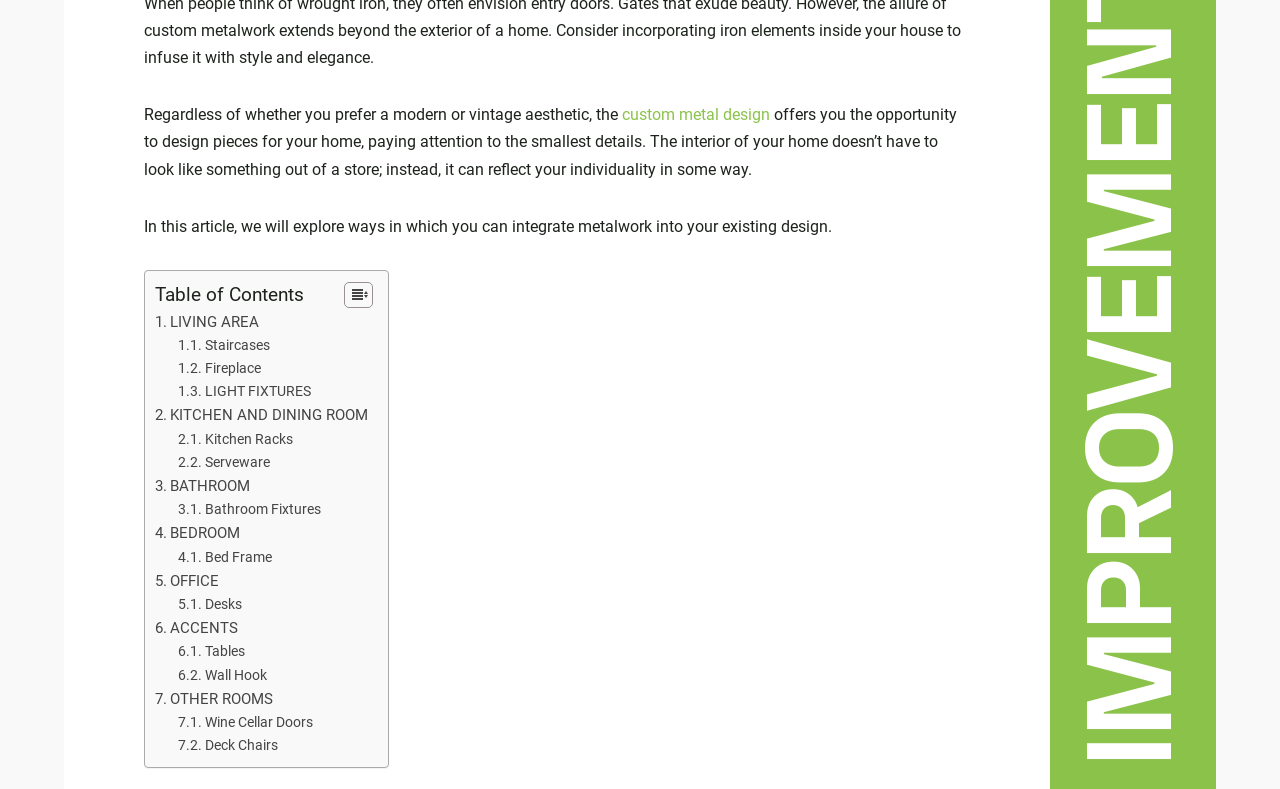Extract the bounding box coordinates for the UI element described by the text: "KITCHEN AND DINING ROOM". The coordinates should be in the form of [left, top, right, bottom] with values between 0 and 1.

[0.133, 0.515, 0.288, 0.538]